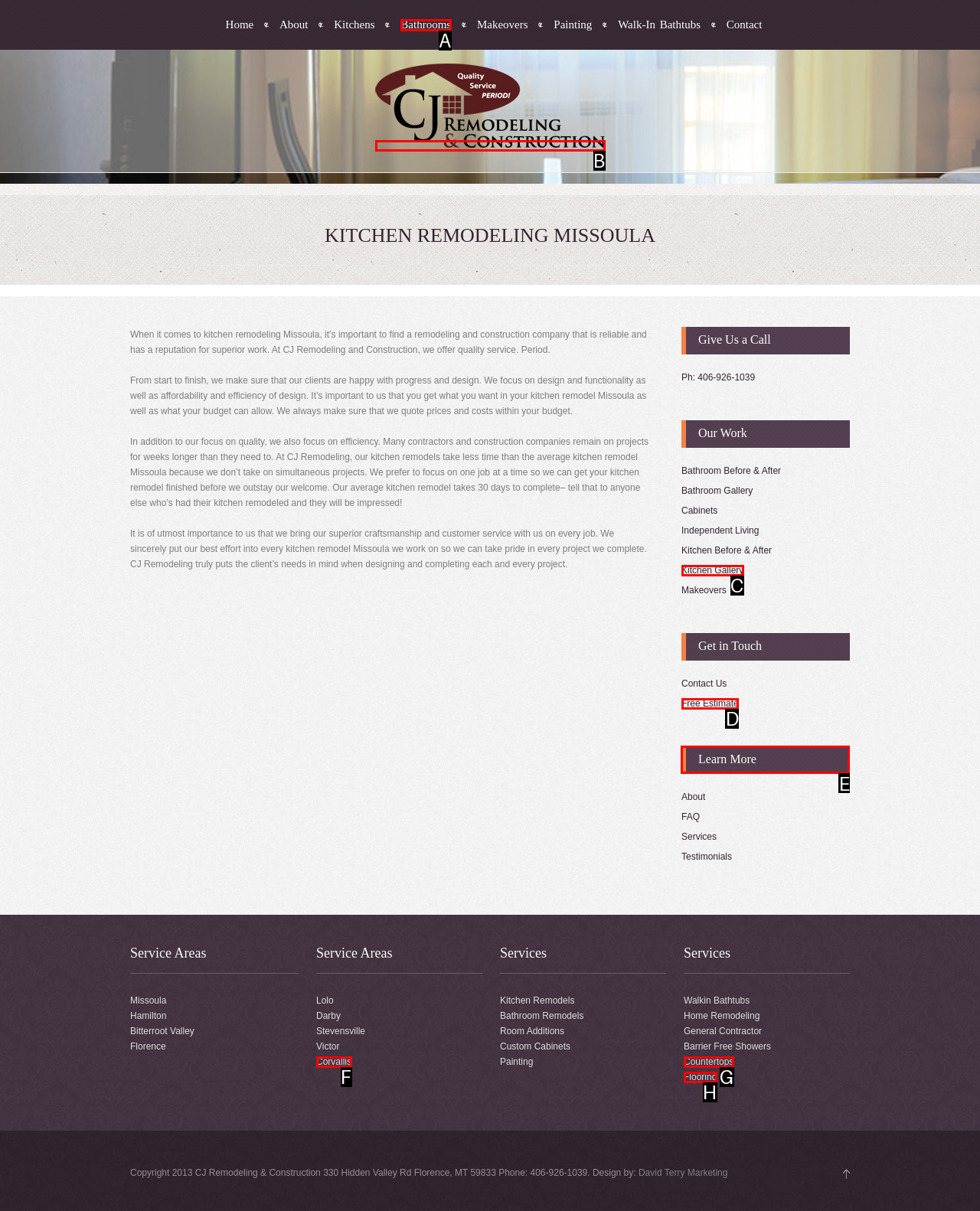Identify which lettered option completes the task: Learn more about CJ Remodeling's services. Provide the letter of the correct choice.

E